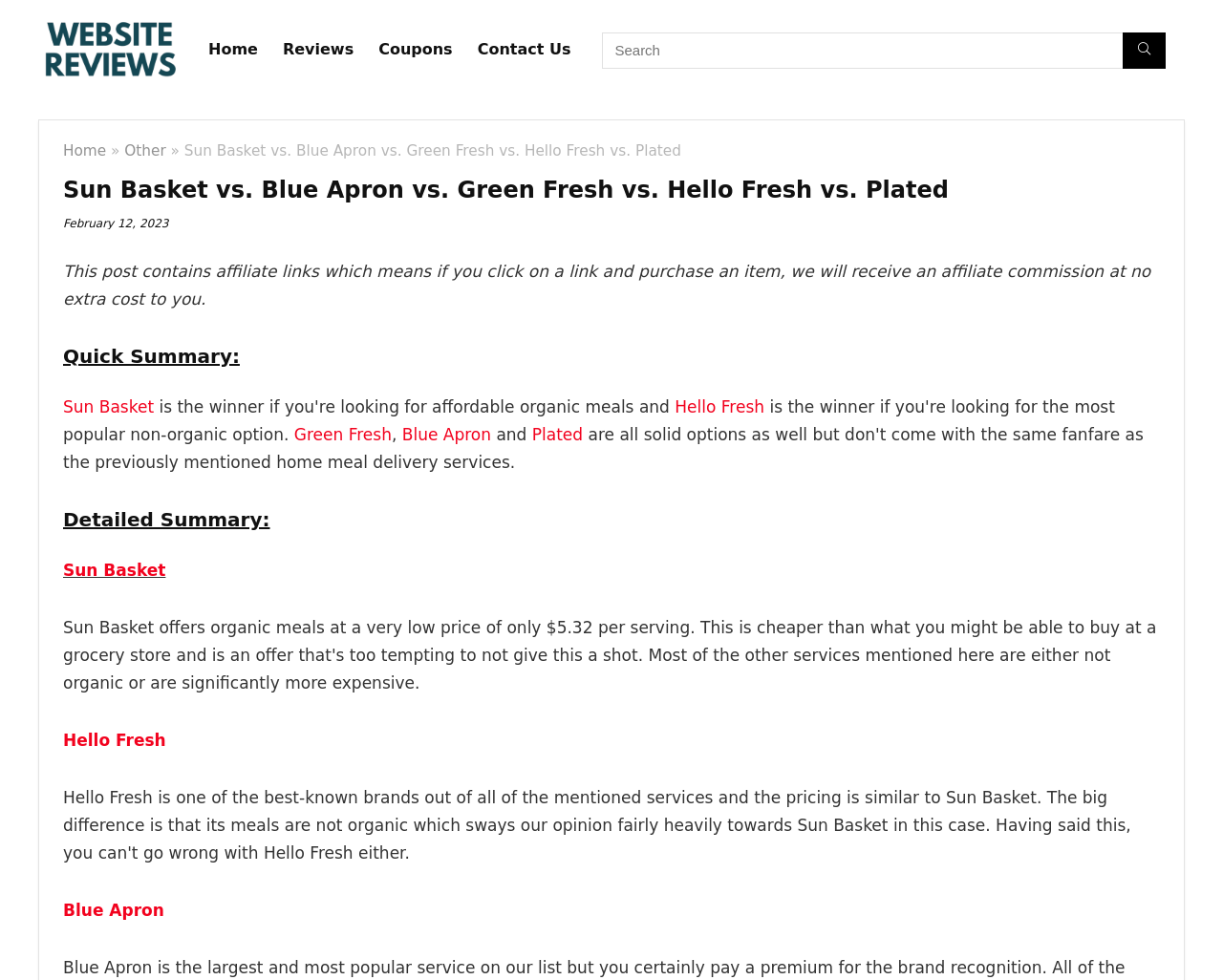What are the two sections of the post?
Please provide a single word or phrase in response based on the screenshot.

Quick Summary and Detailed Summary